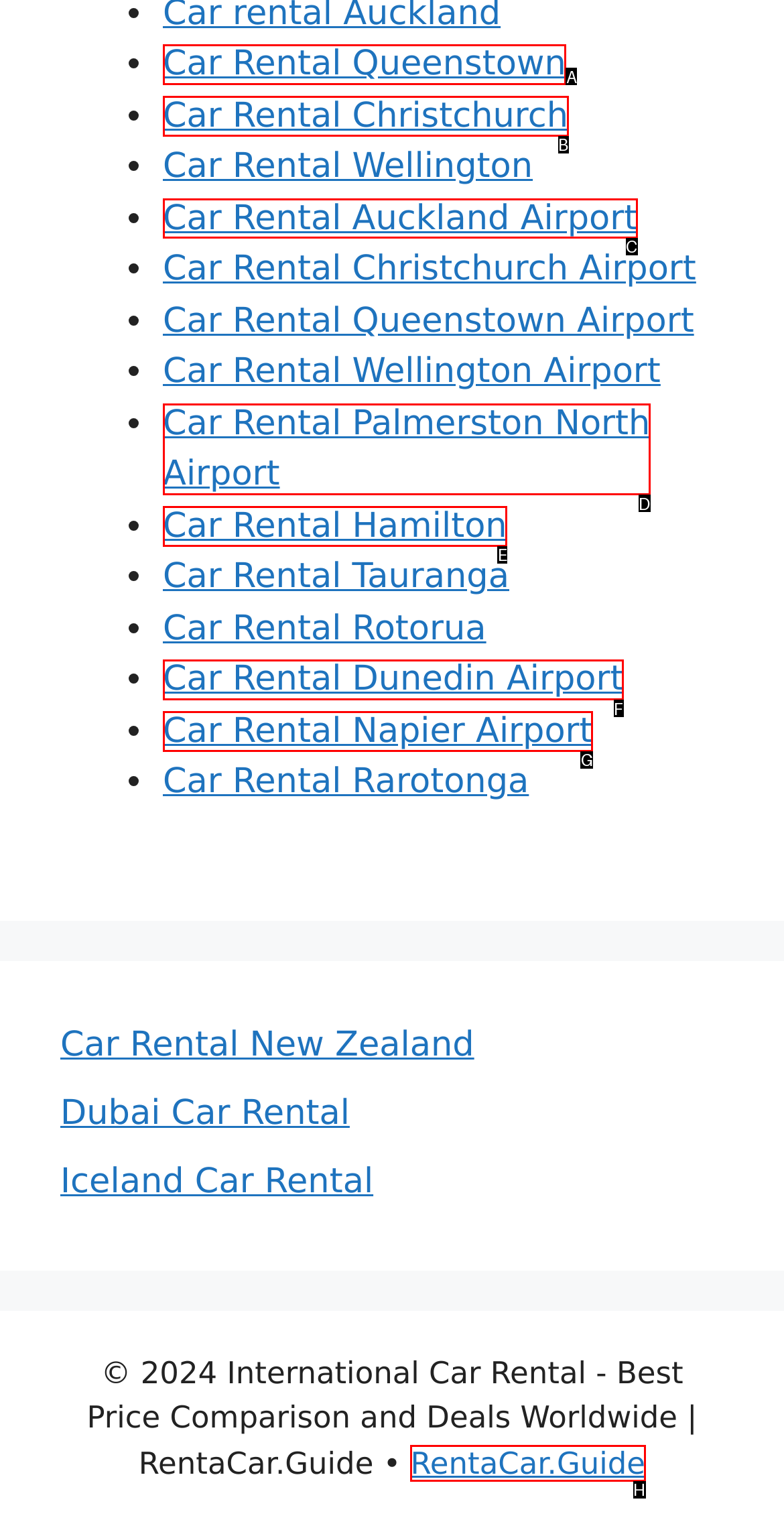Please identify the correct UI element to click for the task: Check Car Rental Auckland Airport Respond with the letter of the appropriate option.

C